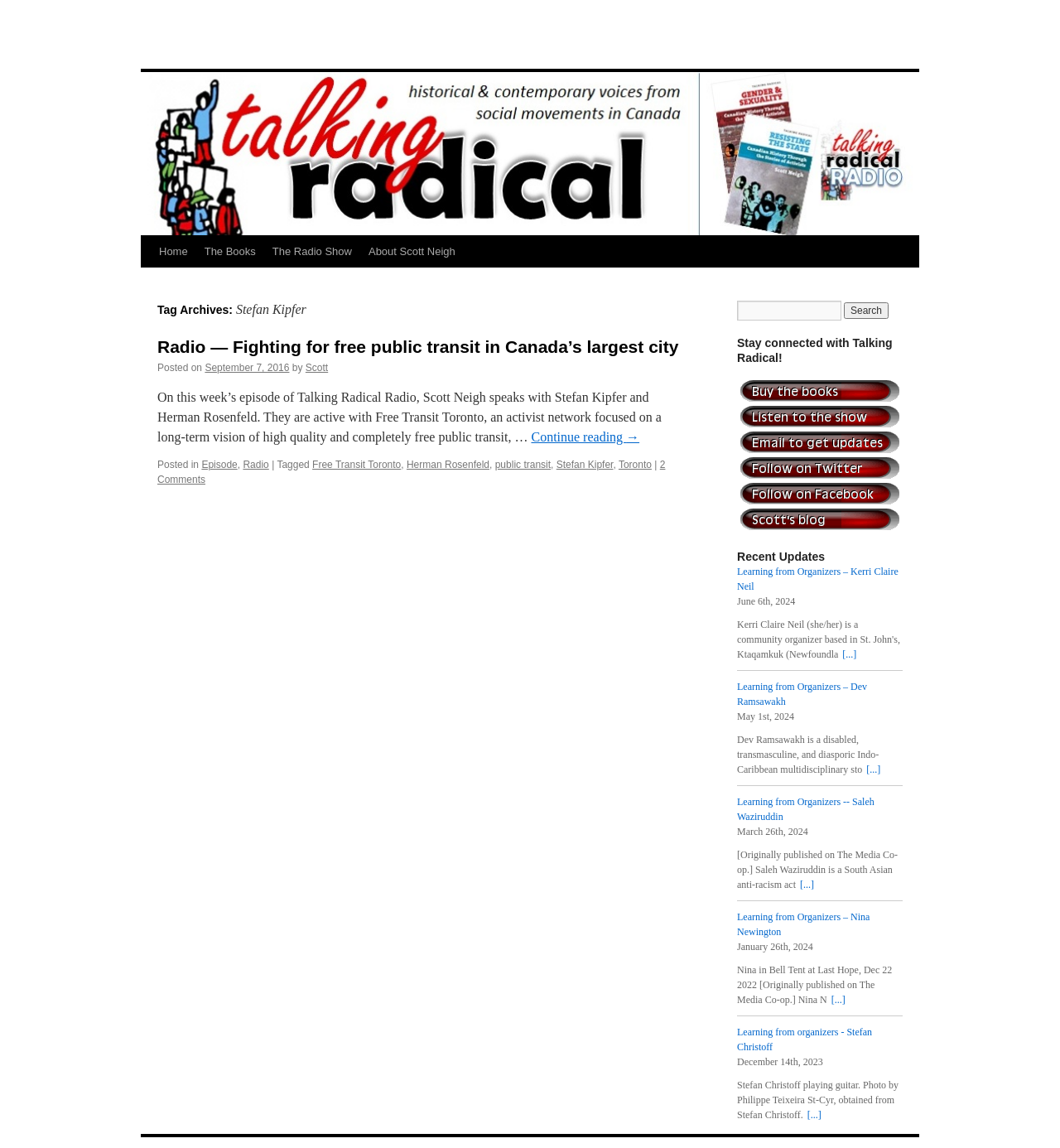Construct a comprehensive caption that outlines the webpage's structure and content.

The webpage is about Stefan Kipfer, with a focus on his radio show and related topics. At the top, there are links to navigate to different sections of the website, including "Home", "The Books", "The Radio Show", and "About Scott Neigh". 

Below the navigation links, the main content area begins with a heading that reads "Tag Archives: Stefan Kipfer". This is followed by a subheading that describes a radio episode, "Radio — Fighting for free public transit in Canada’s largest city", which includes a link to the episode. The episode description is accompanied by information about the post, including the date "September 7, 2016", and the author "Scott". 

The main content area continues with a long paragraph of text that summarizes the radio episode, followed by a link to continue reading. There are also links to categories and tags related to the post, including "Episode", "Radio", "Free Transit Toronto", "Herman Rosenfeld", "public transit", "Stefan Kipfer", and "Toronto". 

To the right of the main content area, there is a complementary section that contains a search bar, a heading that reads "Stay connected with Talking Radical!", and a series of social media links, each accompanied by an image. 

Below the social media links, there is a section titled "Recent Updates", which lists several recent posts, each with a heading, a link to the post, and a date. The posts are titled "Learning from Organizers – Kerri Claire Neil", "Learning from Organizers – Dev Ramsawakh", "Learning from Organizers -- Saleh Waziruddin", "Learning from Organizers – Nina Newington", and "Learning from organizers - Stefan Christoff". Each post has a brief summary and a link to read more.